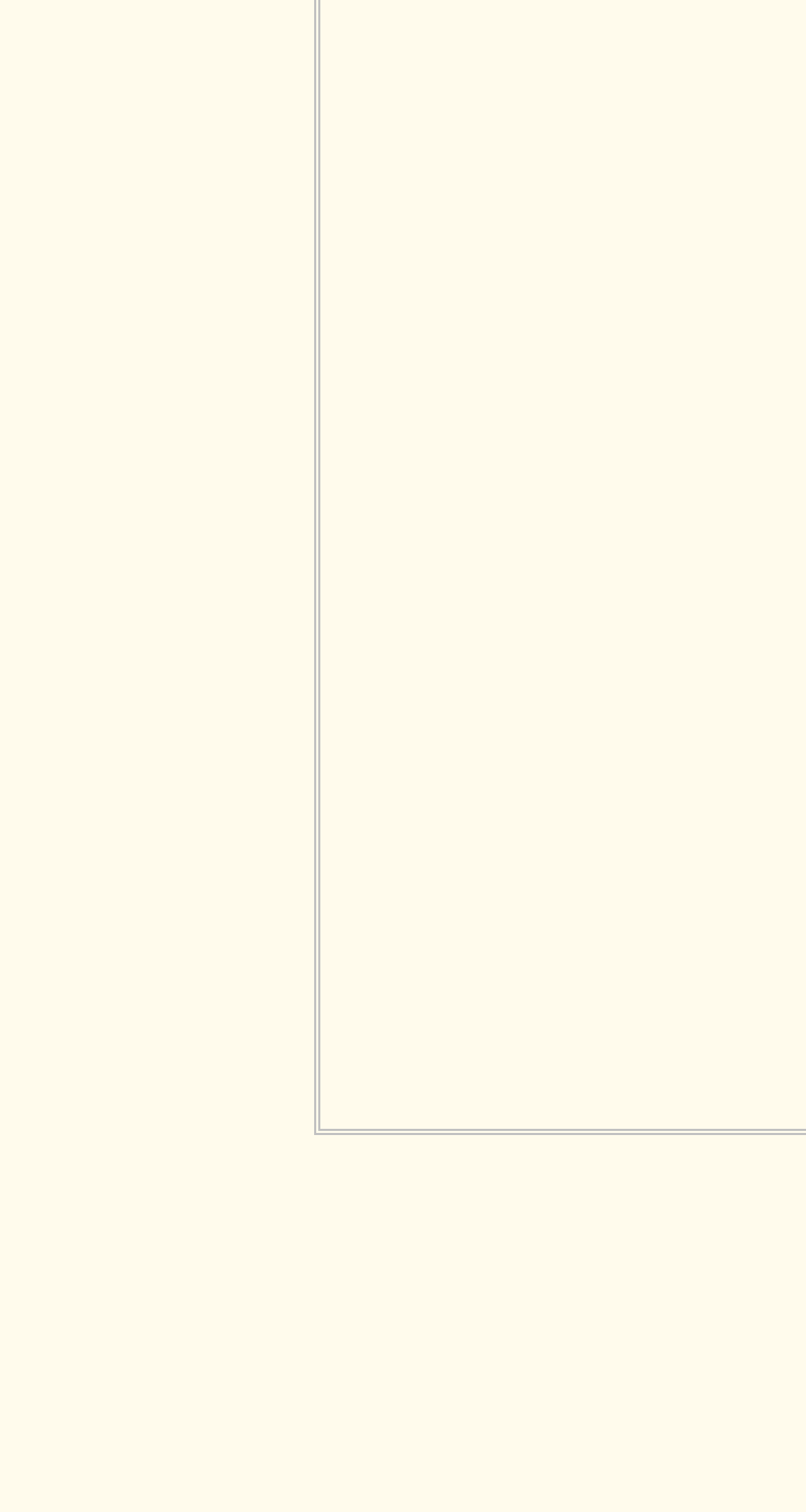Kindly determine the bounding box coordinates of the area that needs to be clicked to fulfill this instruction: "Click on Aphid Biocontrol".

[0.39, 0.781, 0.643, 0.801]